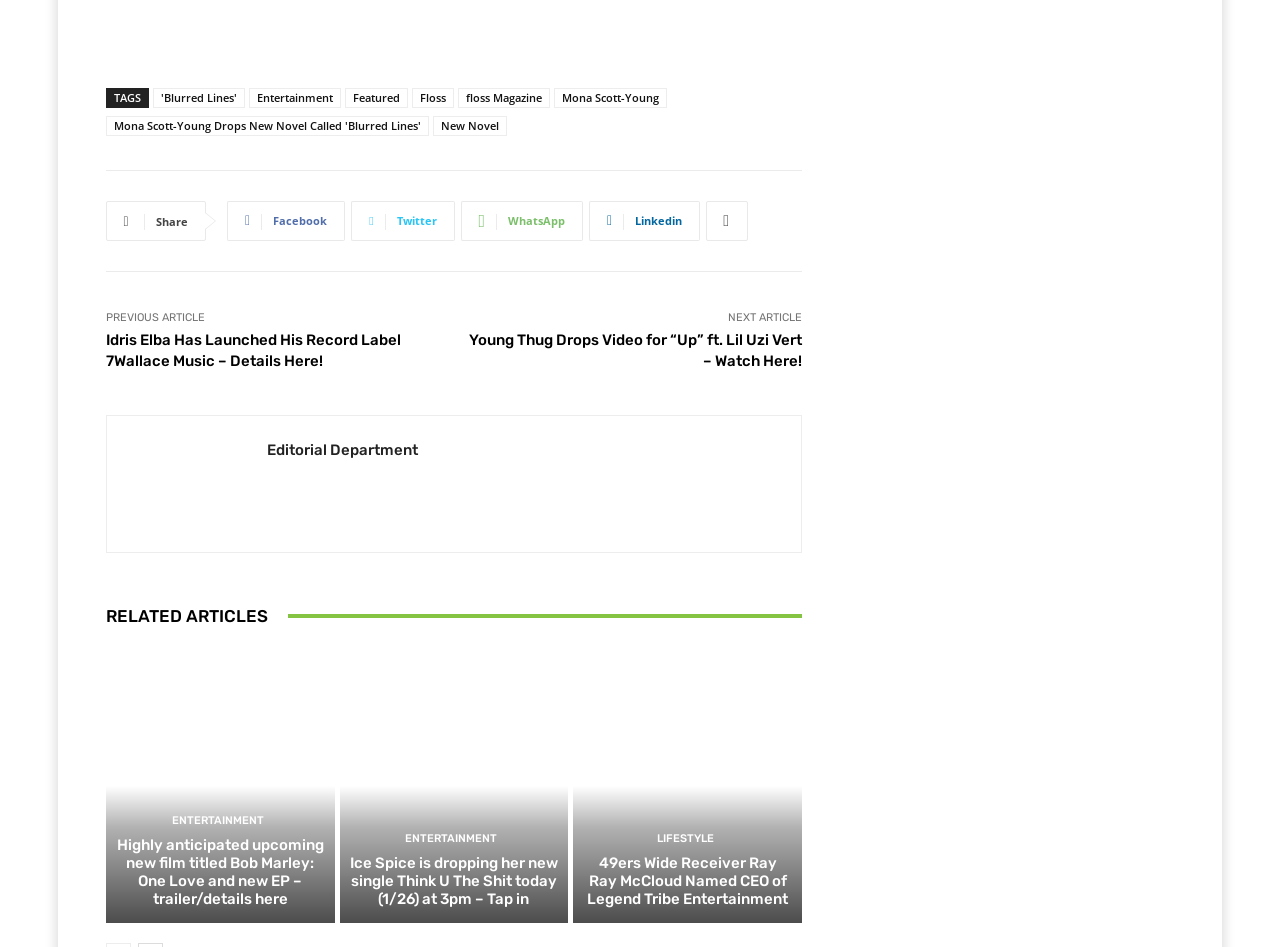Given the description of the UI element: "hello@brandsmashstudio.com", predict the bounding box coordinates in the form of [left, top, right, bottom], with each value being a float between 0 and 1.

None